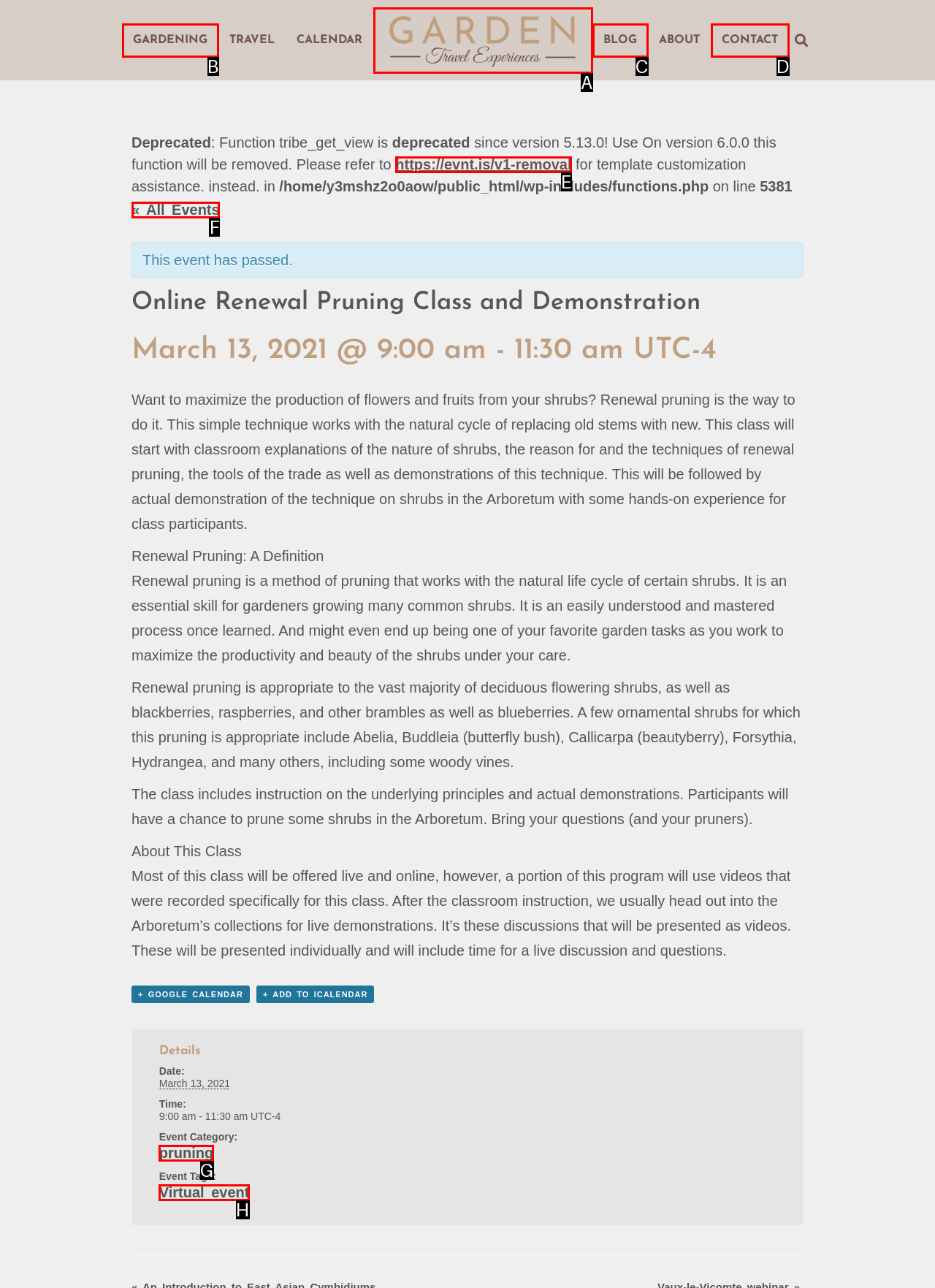Tell me which option best matches the description: Virtual event
Answer with the option's letter from the given choices directly.

H